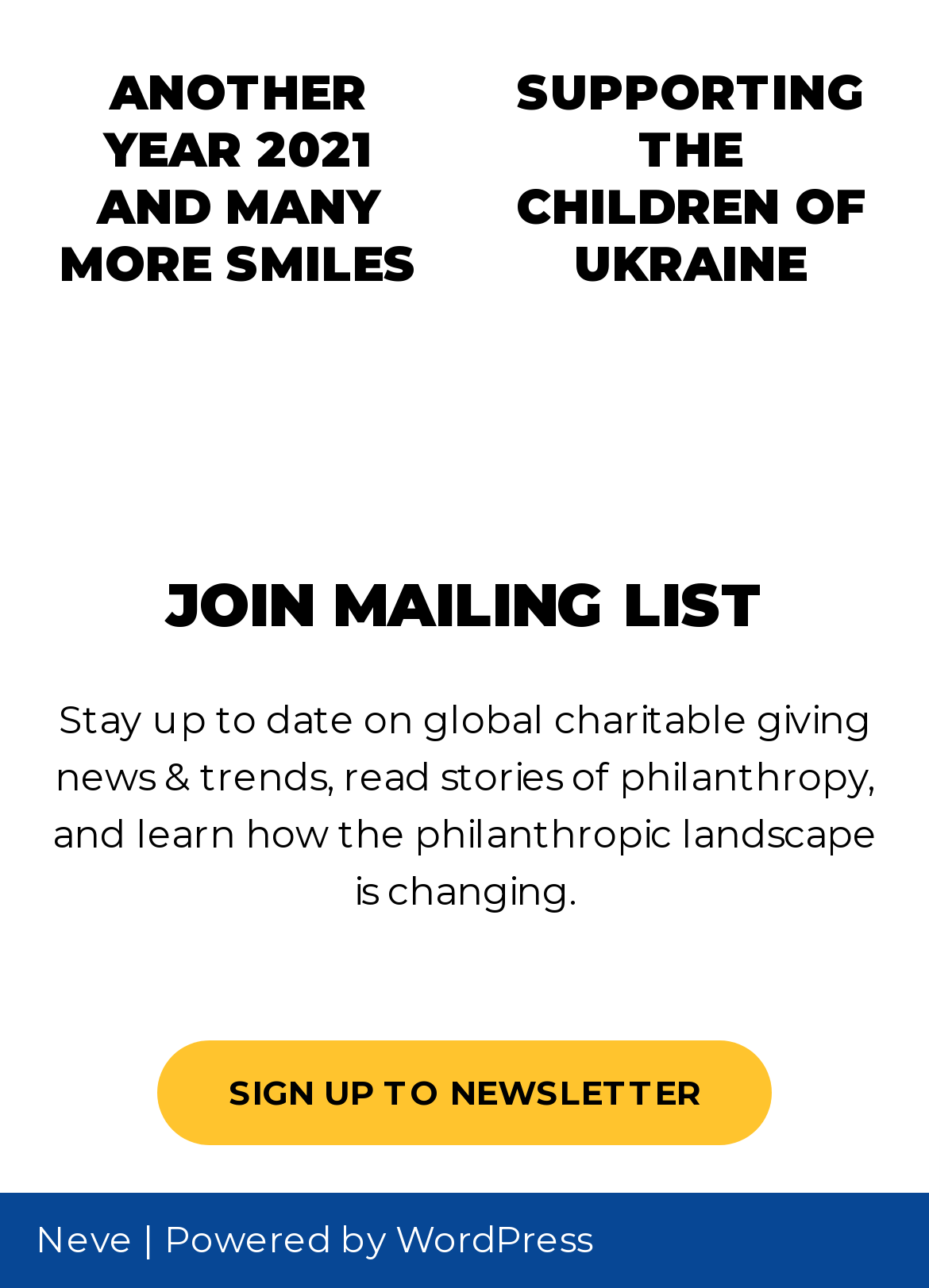Find the bounding box of the element with the following description: "Sign up to newsletter". The coordinates must be four float numbers between 0 and 1, formatted as [left, top, right, bottom].

[0.169, 0.808, 0.831, 0.889]